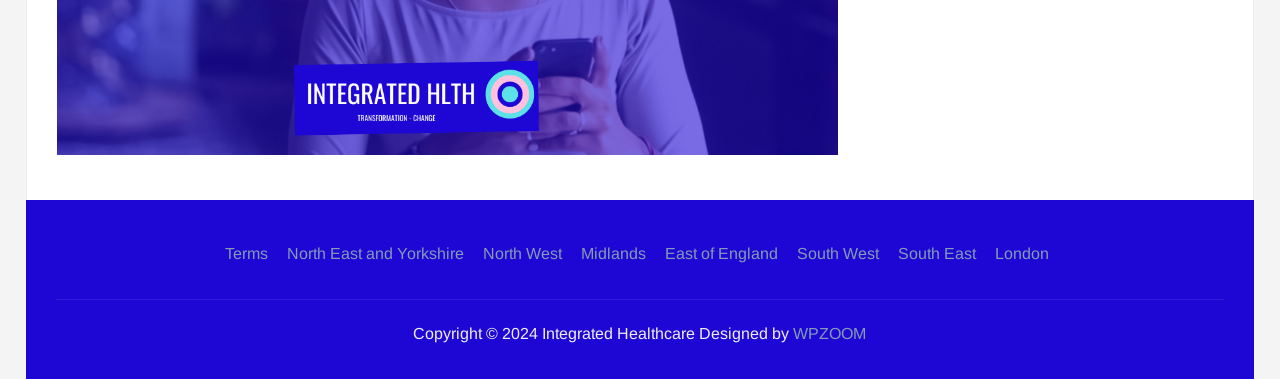Determine the bounding box coordinates of the region that needs to be clicked to achieve the task: "Explore London".

[0.778, 0.646, 0.82, 0.691]